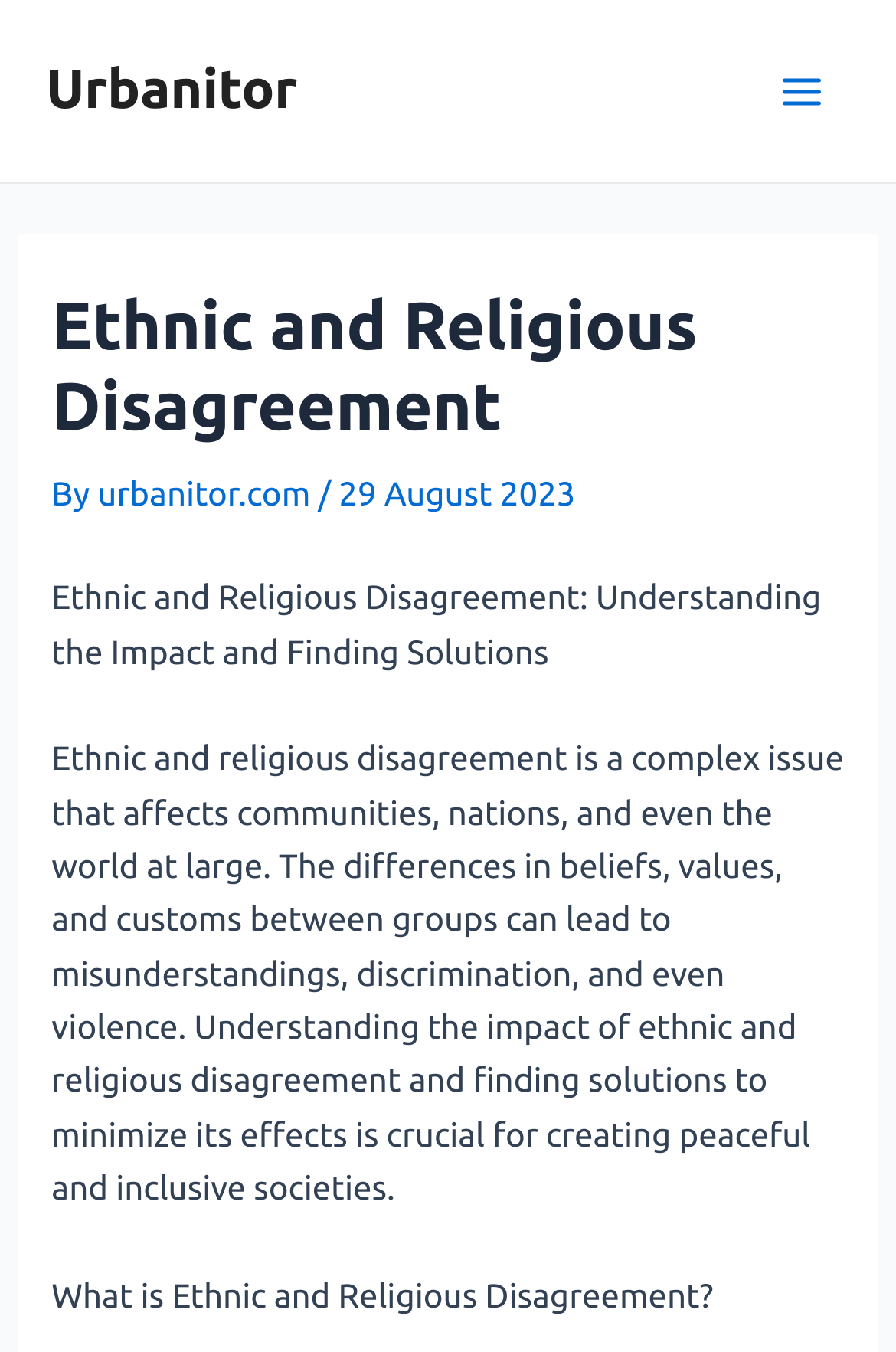Who is the author of the article?
Provide an in-depth answer to the question, covering all aspects.

I looked for the author's name in the header section and the article content, but it is not specified.